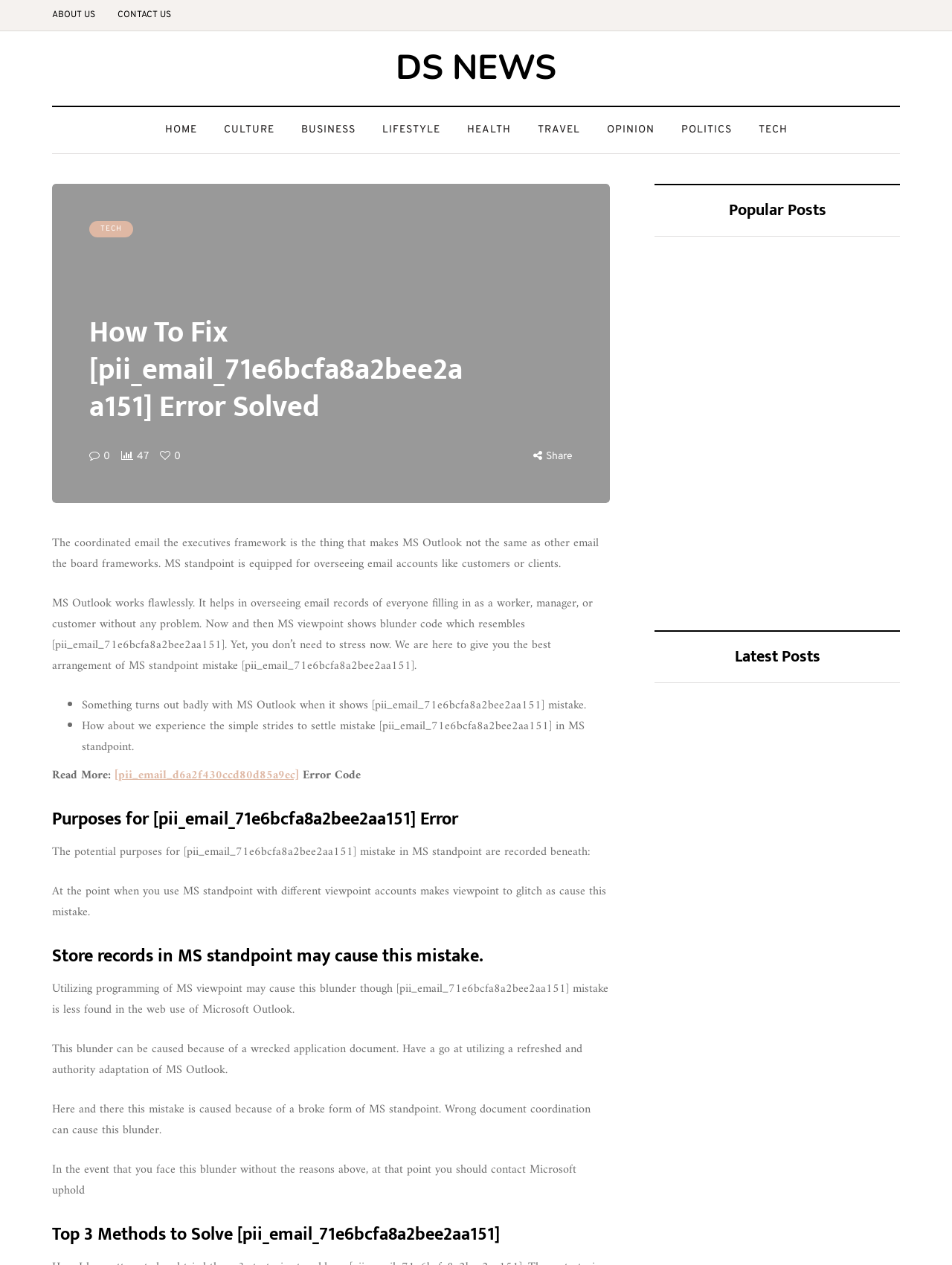Can you locate the main headline on this webpage and provide its text content?

How To Fix [pii_email_71e6bcfa8a2bee2aa151] Error Solved